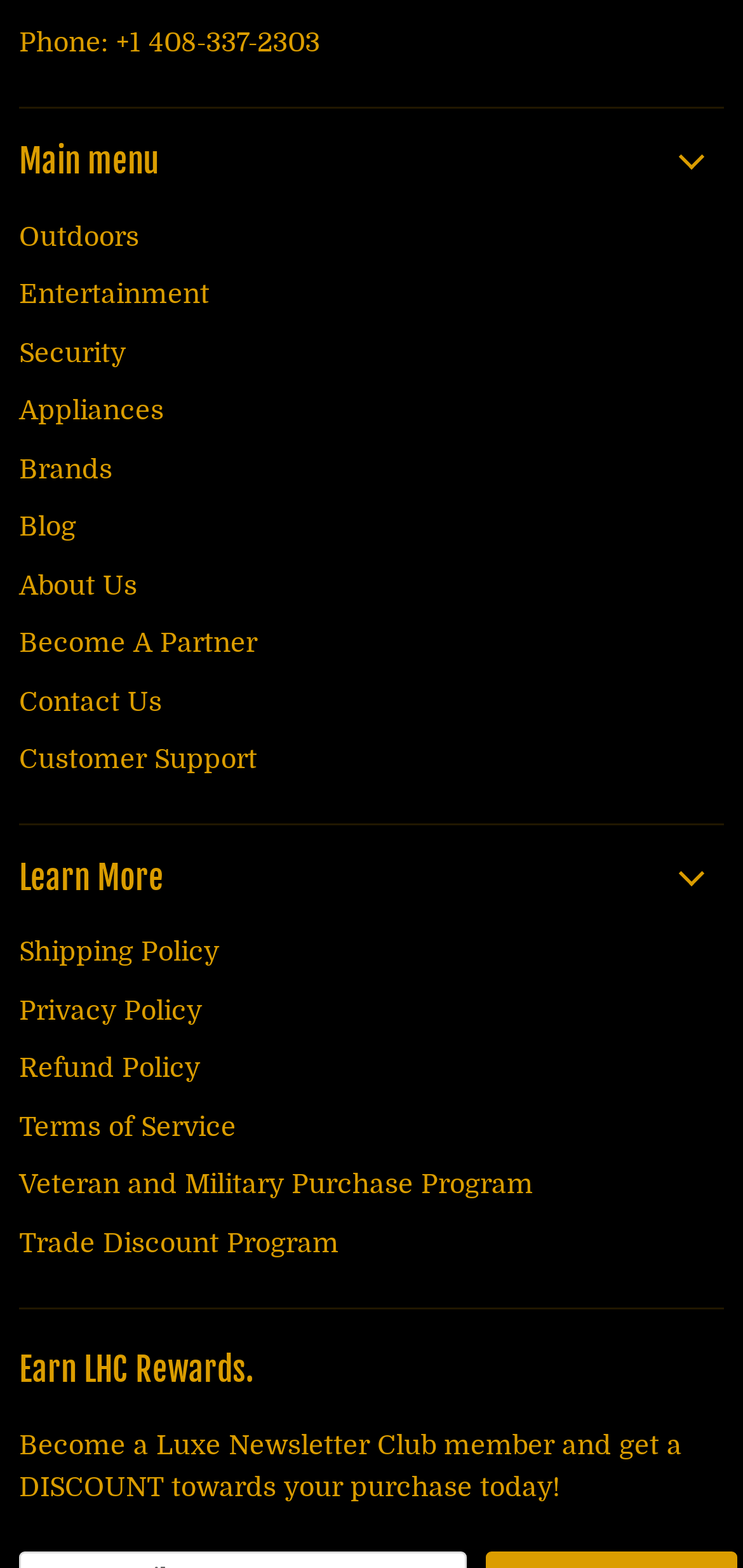Provide a brief response in the form of a single word or phrase:
How many links are there in the 'Main menu' section?

8